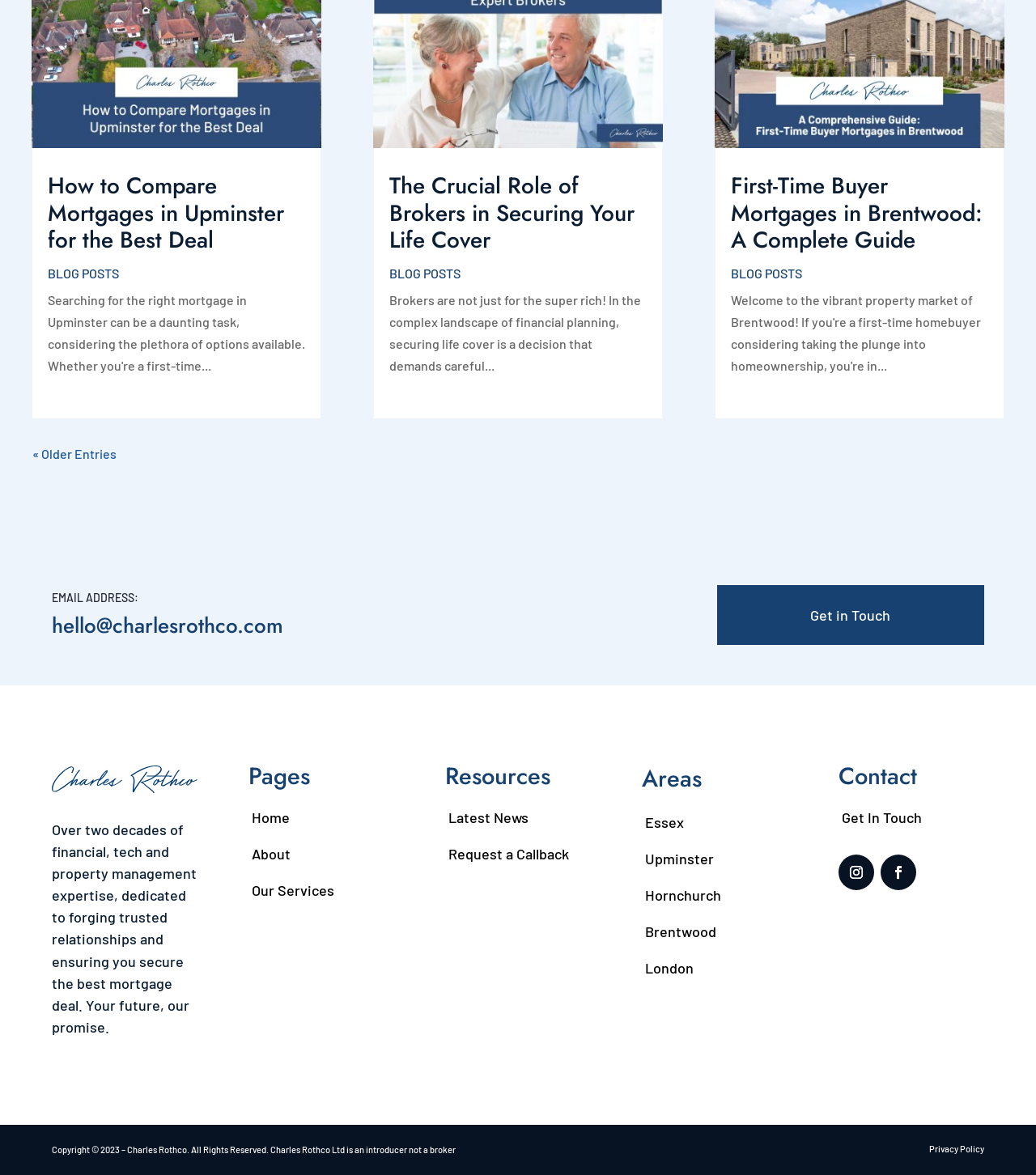How many blog posts are listed?
Please give a well-detailed answer to the question.

I counted the number of blog post headings on the webpage, which are 'How to Compare Mortgages in Upminster for the Best Deal', 'The Crucial Role of Brokers in Securing Your Life Cover', and 'First-Time Buyer Mortgages in Brentwood: A Complete Guide'. There are three blog post headings in total.